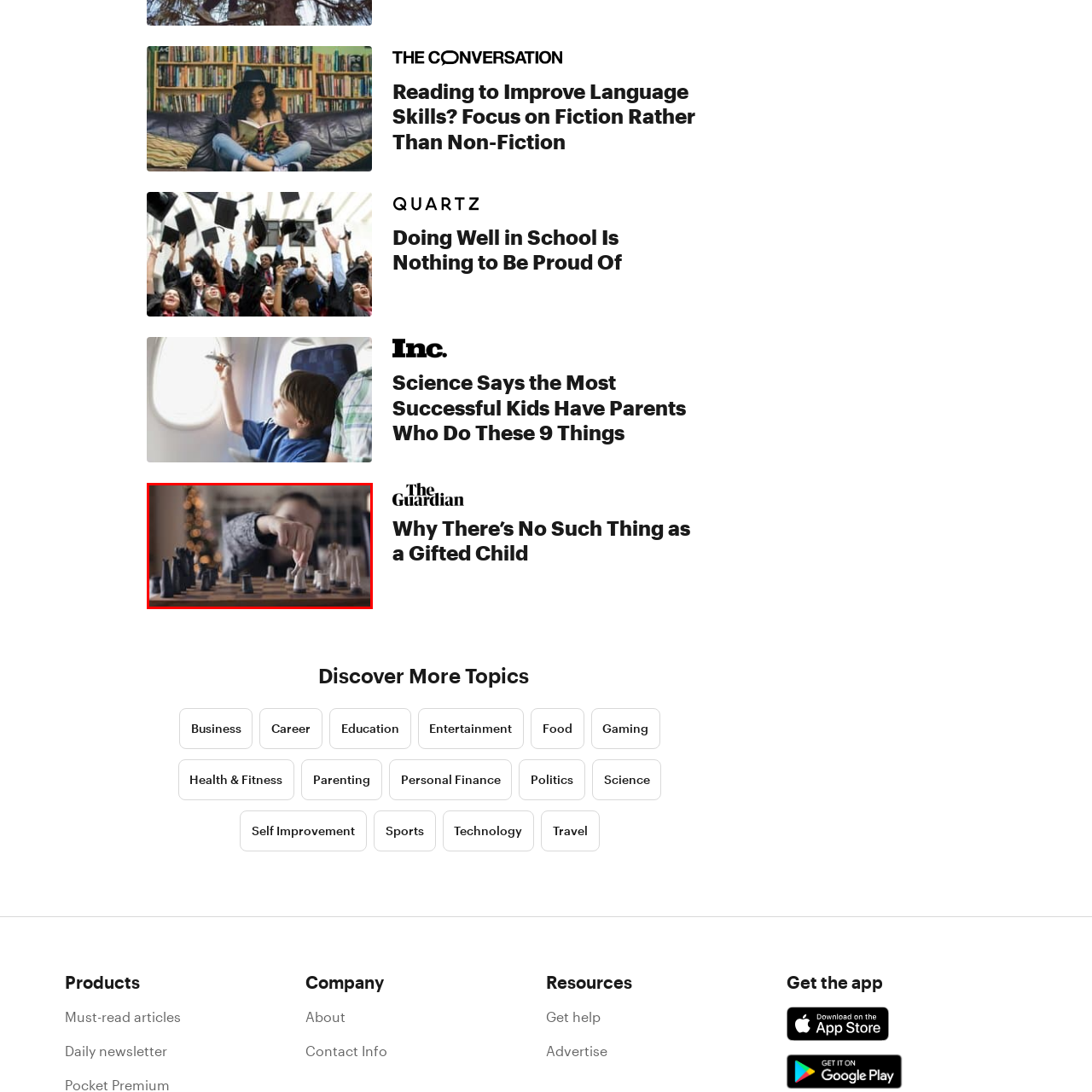Provide an elaborate description of the visual elements present in the image enclosed by the red boundary.

A child is focused on a game of chess, poised to make a strategic move. The child's hand reaches for a white piece on the chessboard, highlighting the intensity of concentration in their expression. The wooden board is set up with various pieces in a classic arrangement, showcasing both dark and light chess pieces. Out of focus in the background are warm, festive lights, suggesting a cozy and inviting atmosphere, perhaps within a home during the holiday season. This image captures a moment of playful learning and critical thinking, emphasizing the intellectual challenge and enjoyment of the game.